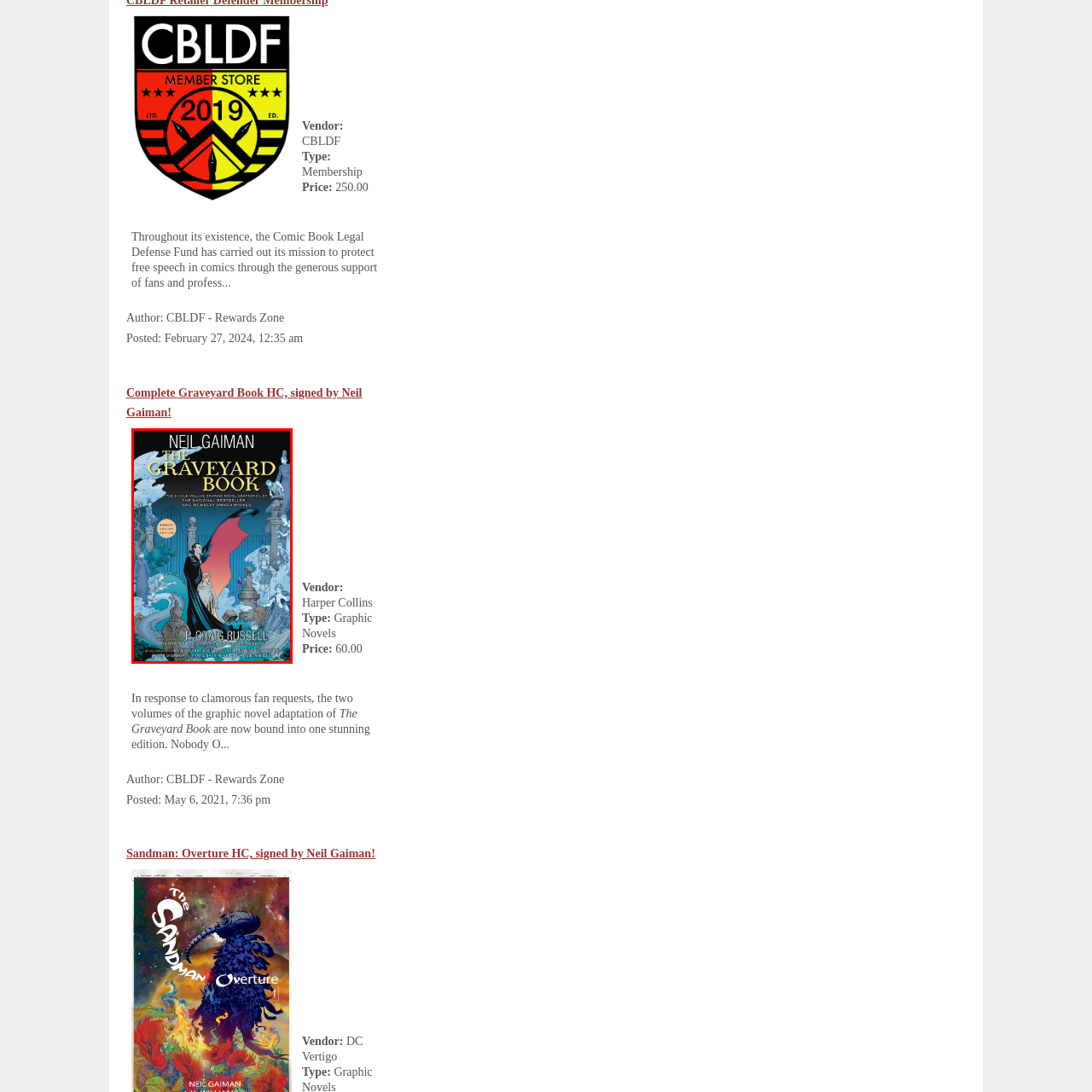Provide a comprehensive description of the image highlighted within the red bounding box.

The image showcases the cover of "The Graveyard Book," a graphic novel adaptation by P. Craig Russell, based on the acclaimed text by Neil Gaiman. The artwork visually captures the haunting yet whimsical essence of the story, featuring a central character in a flowing red cloak standing in a graveyard surrounded by ethereal figures and gravestones, evoking themes of mystery and adventure. The cover highlights its status as a complete two-volume edition, signaling a significant collection for fans of Gaiman’s work, which has received both national bestseller and Newbery awards. The design, rich in detail and color, draws readers into the enchanting world that blends elements of fantasy with the profound exploration of life and death.